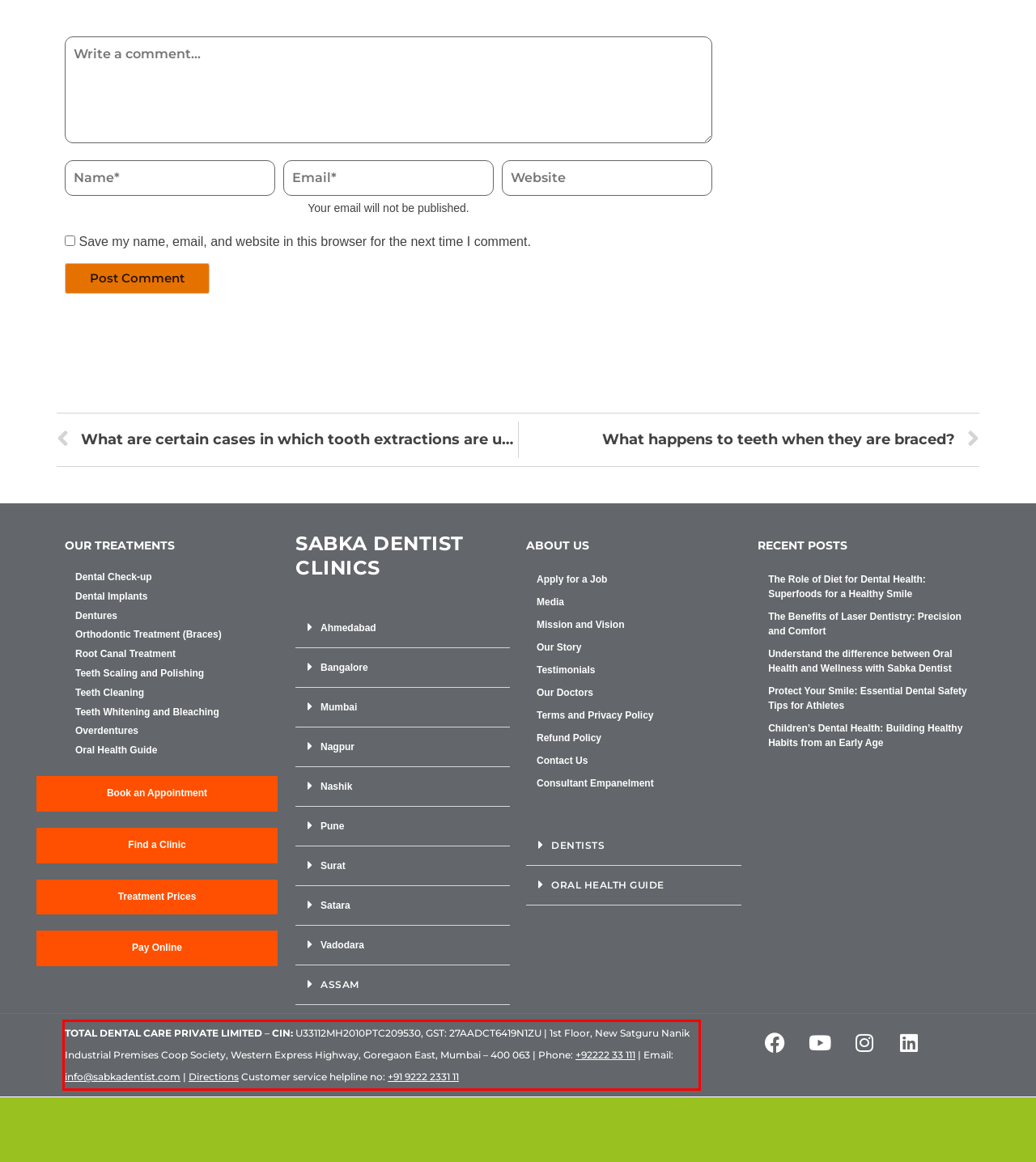Examine the webpage screenshot and use OCR to recognize and output the text within the red bounding box.

TOTAL DENTAL CARE PRIVATE LIMITED – CIN: U33112MH2010PTC209530, GST: 27AADCT6419N1ZU | 1st Floor, New Satguru Nanik Industrial Premises Coop Society, Western Express Highway, Goregaon East, Mumbai – 400 063 | Phone: +92222 33 111 | Email: info@sabkadentist.com | Directions Customer service helpline no: +91 9222 2331 11